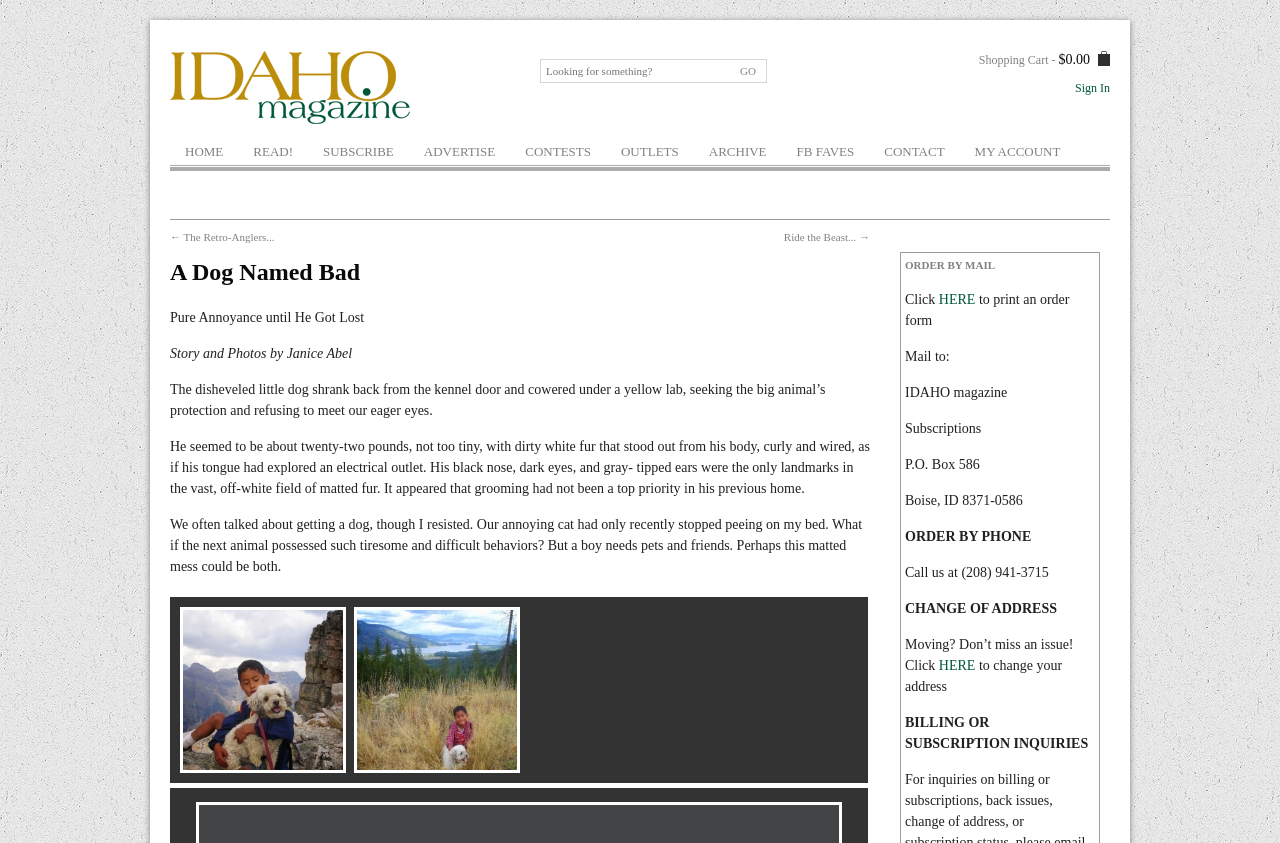How many images are there in the article?
Can you provide a detailed and comprehensive answer to the question?

I counted the number of images in the article by looking at the elements with IDs 50, 622, and 624, which are all images with different bounding box coordinates.